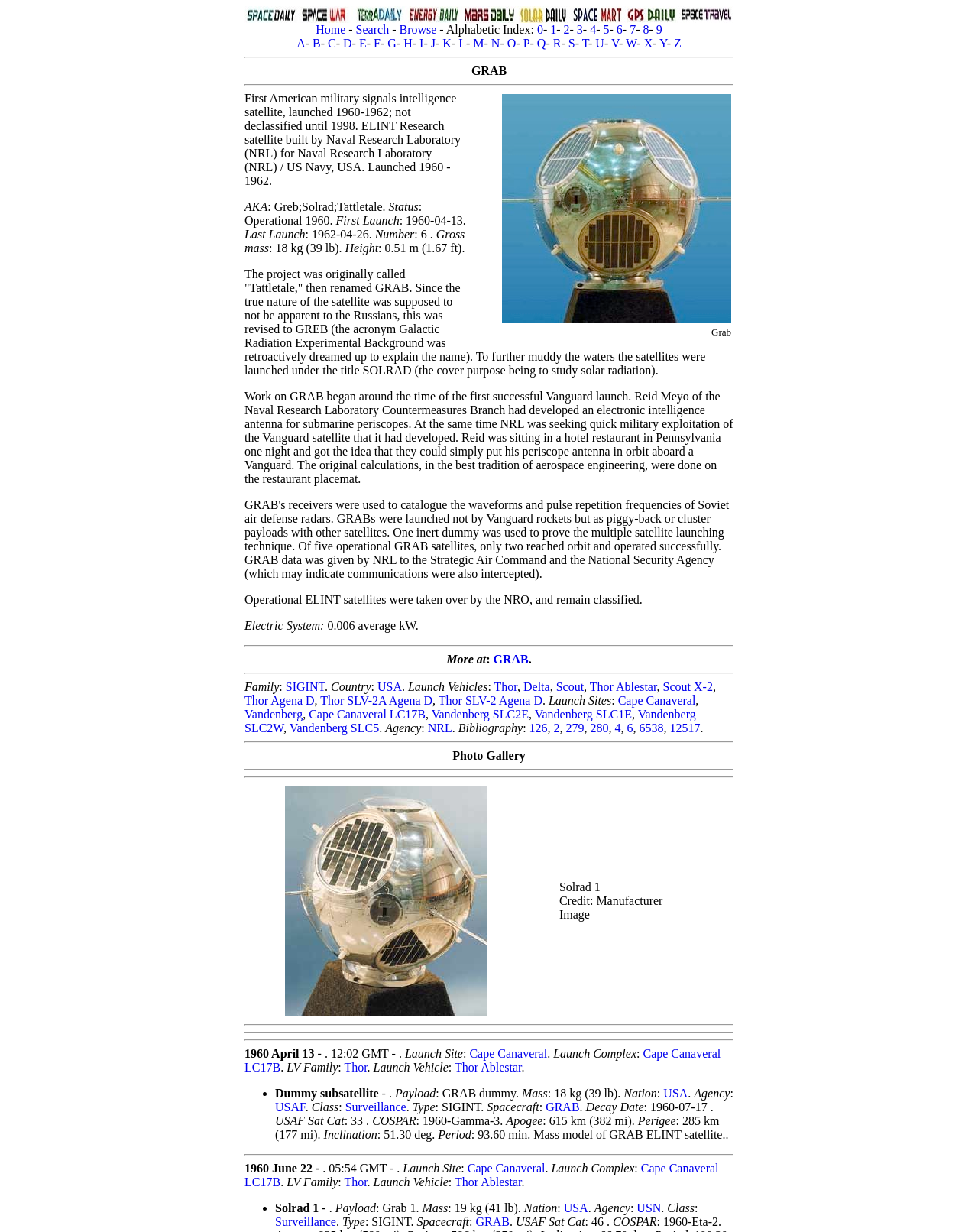Pinpoint the bounding box coordinates of the clickable area necessary to execute the following instruction: "Click on Search". The coordinates should be given as four float numbers between 0 and 1, namely [left, top, right, bottom].

[0.364, 0.019, 0.398, 0.029]